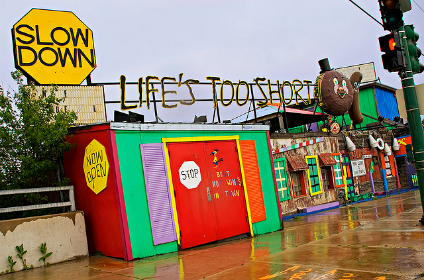What is the weather like in the scene?
Utilize the information in the image to give a detailed answer to the question.

The scene is set amidst overcast skies, which suggests a light rain, and this weather condition accentuates the bright hues of the shop while creating a reflective sheen on the pavement, enhancing the overall vibrant yet cozy vibe of the location.